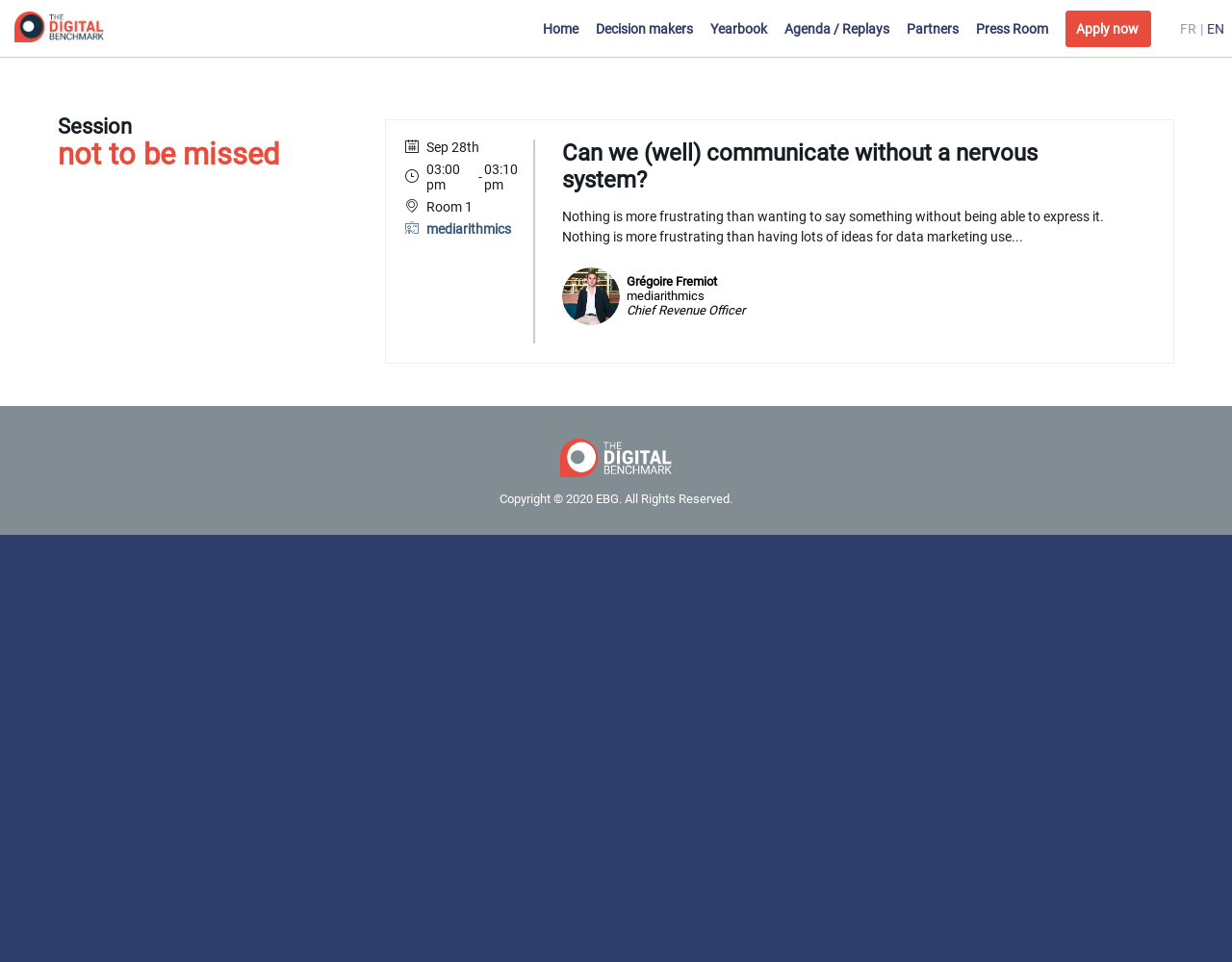What is the topic of the session? Observe the screenshot and provide a one-word or short phrase answer.

Communication without a nervous system